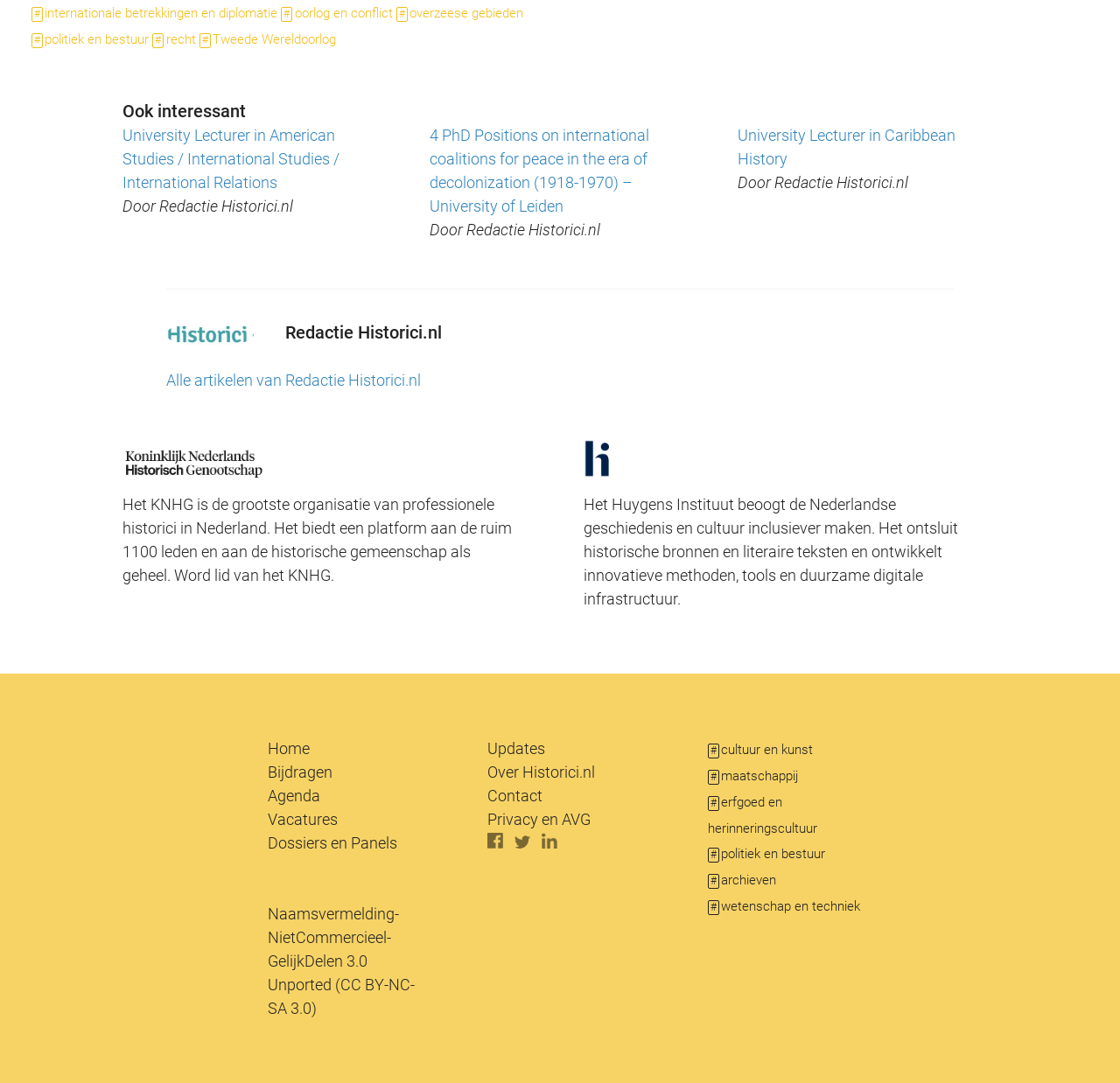Use a single word or phrase to answer the question:
What is the name of the organization described in the text?

KNHG